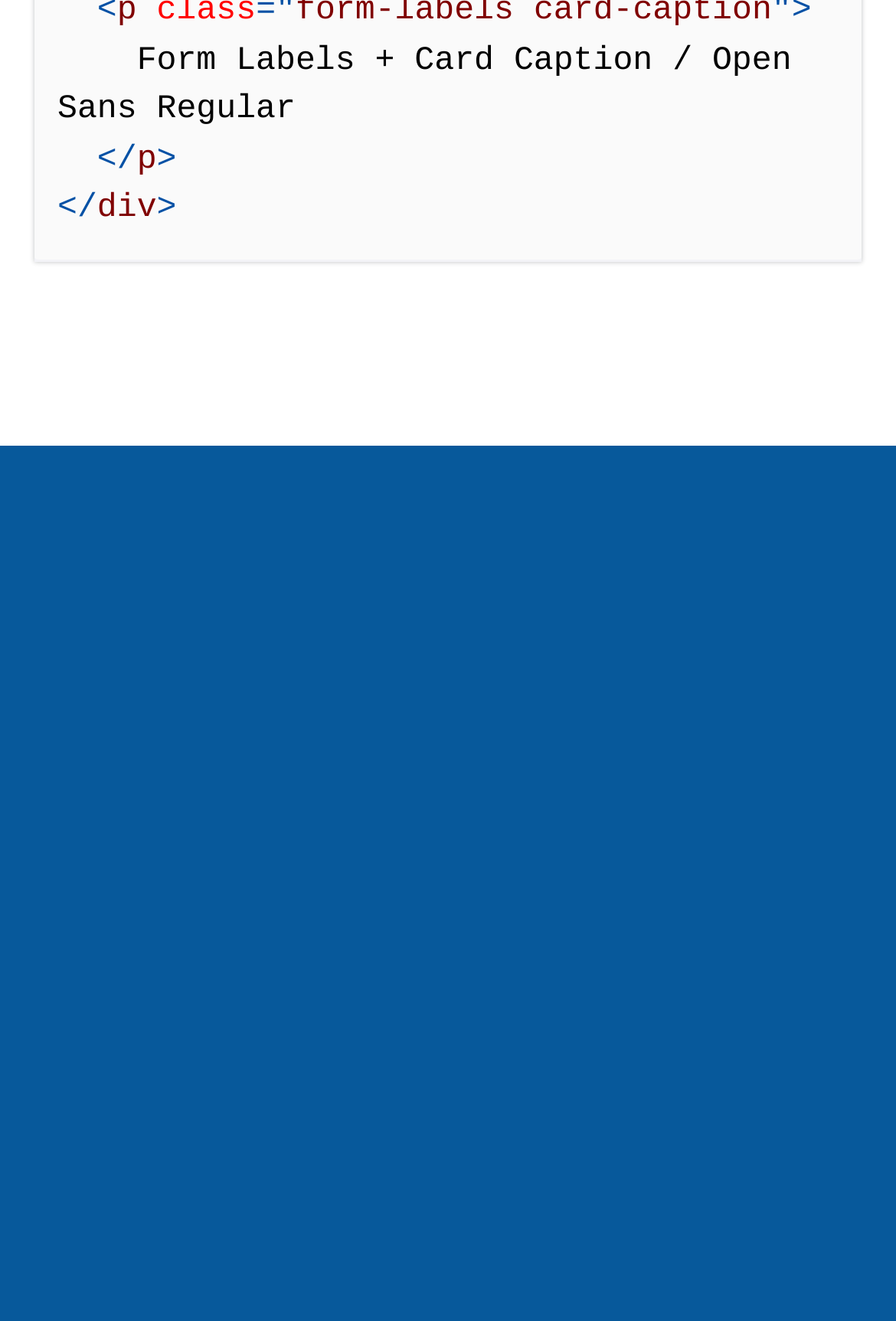Extract the bounding box coordinates of the UI element described by: "Changelog". The coordinates should include four float numbers ranging from 0 to 1, e.g., [left, top, right, bottom].

[0.059, 0.723, 0.236, 0.784]